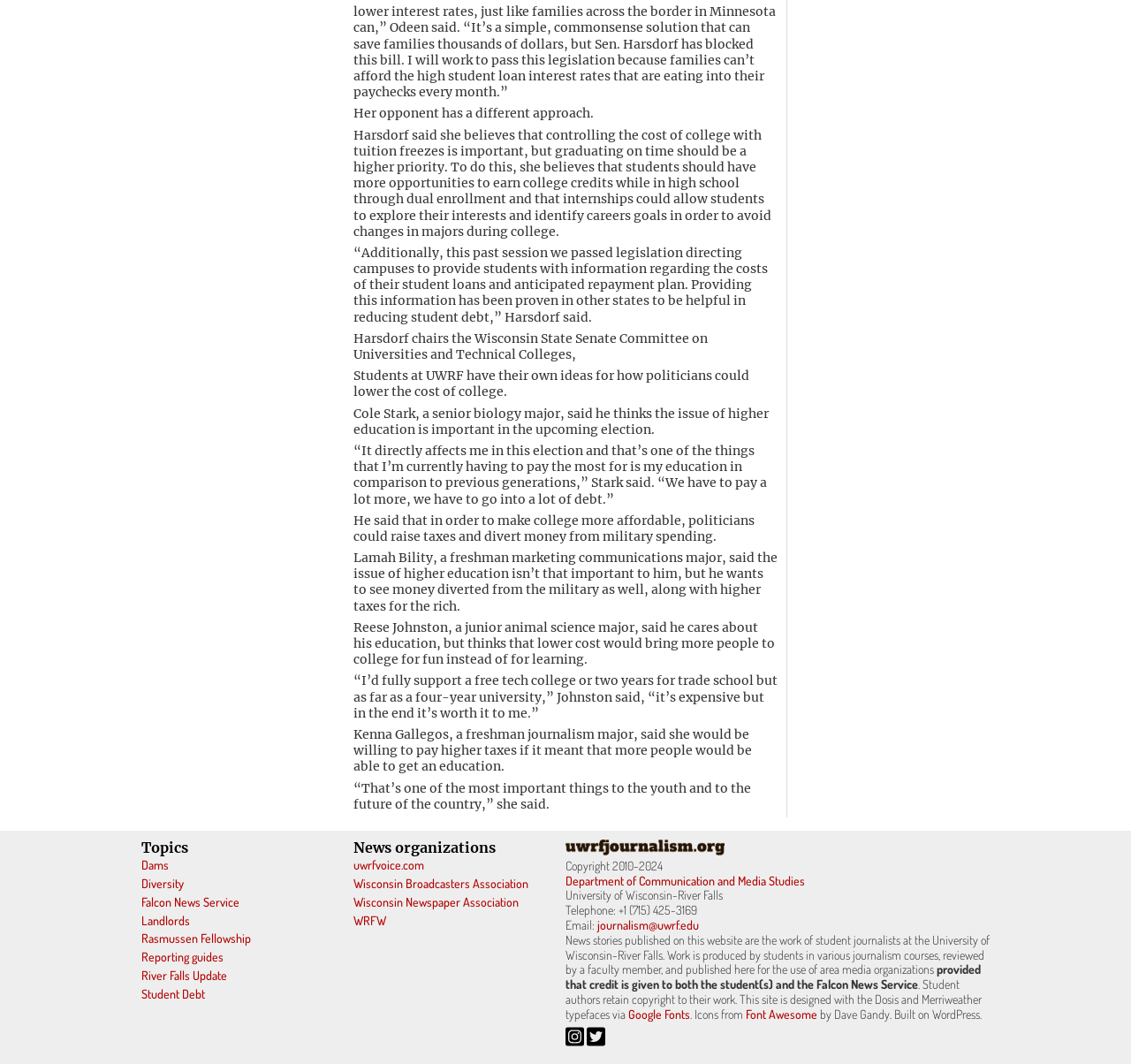Provide a brief response in the form of a single word or phrase:
What is Cole Stark's major?

Biology